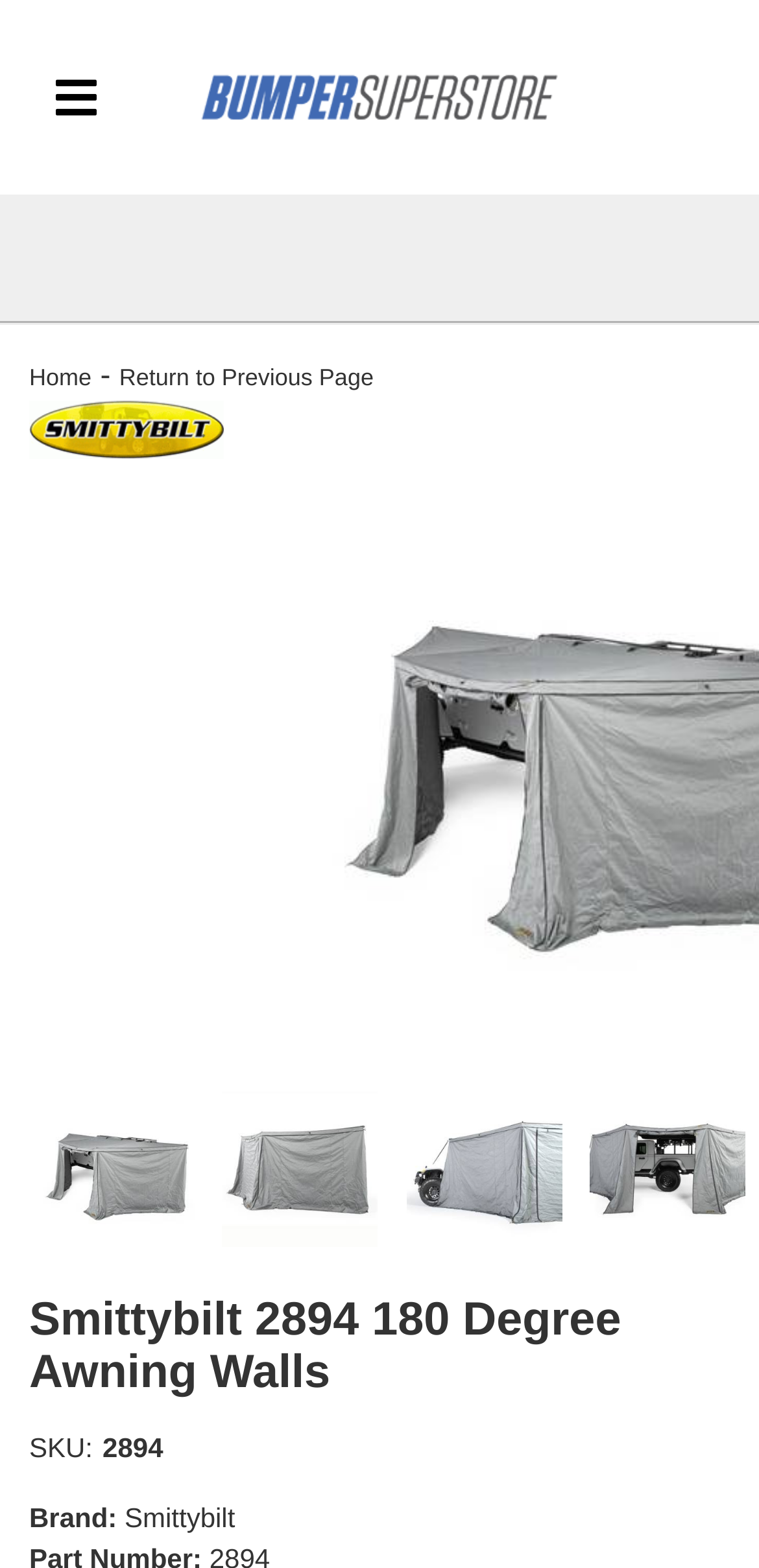Given the description of the UI element: "parent_node: Toggle navigation", predict the bounding box coordinates in the form of [left, top, right, bottom], with each value being a float between 0 and 1.

[0.2, 0.0, 0.8, 0.124]